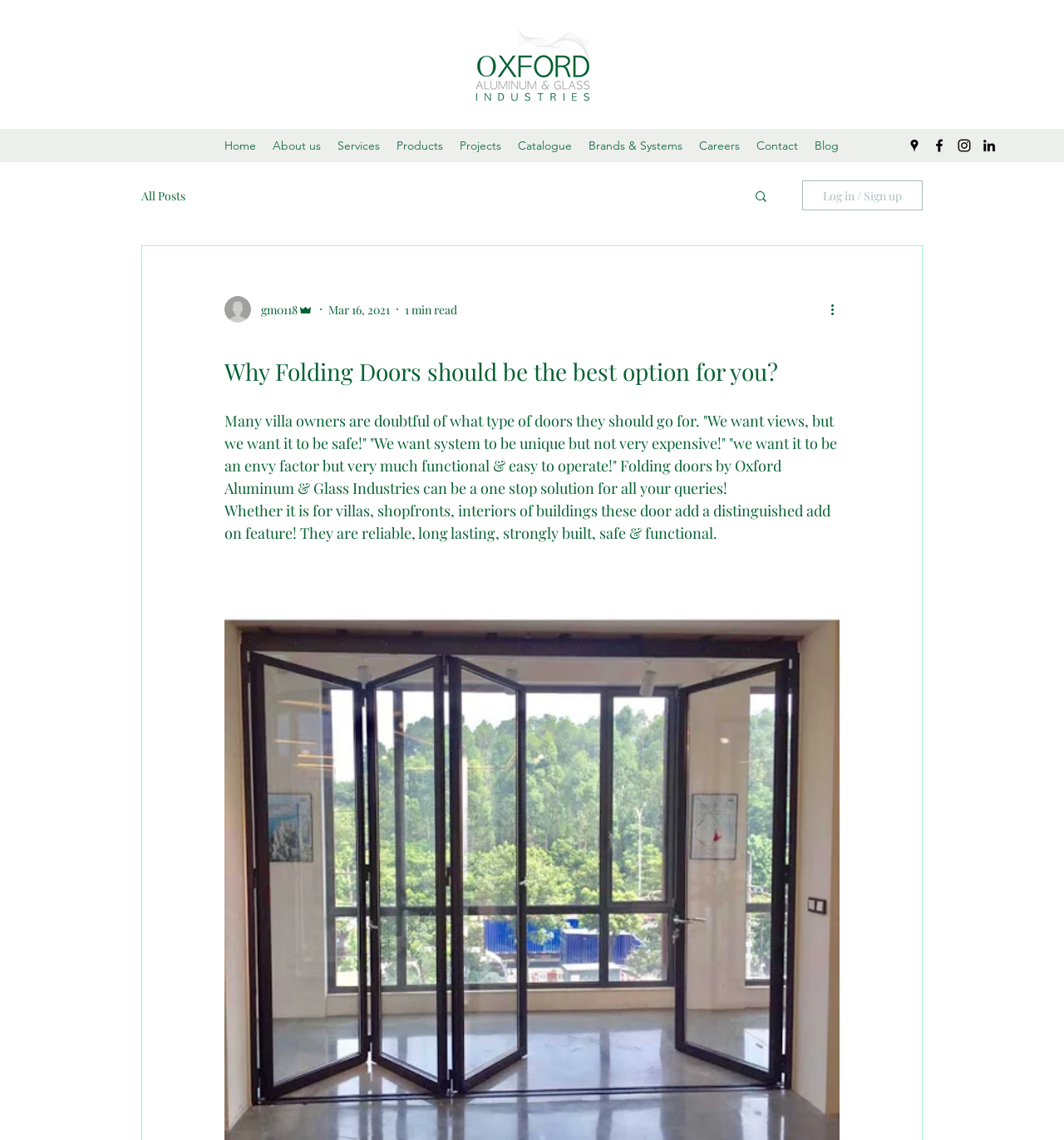What is the writer's picture showing?
Look at the screenshot and give a one-word or phrase answer.

A person